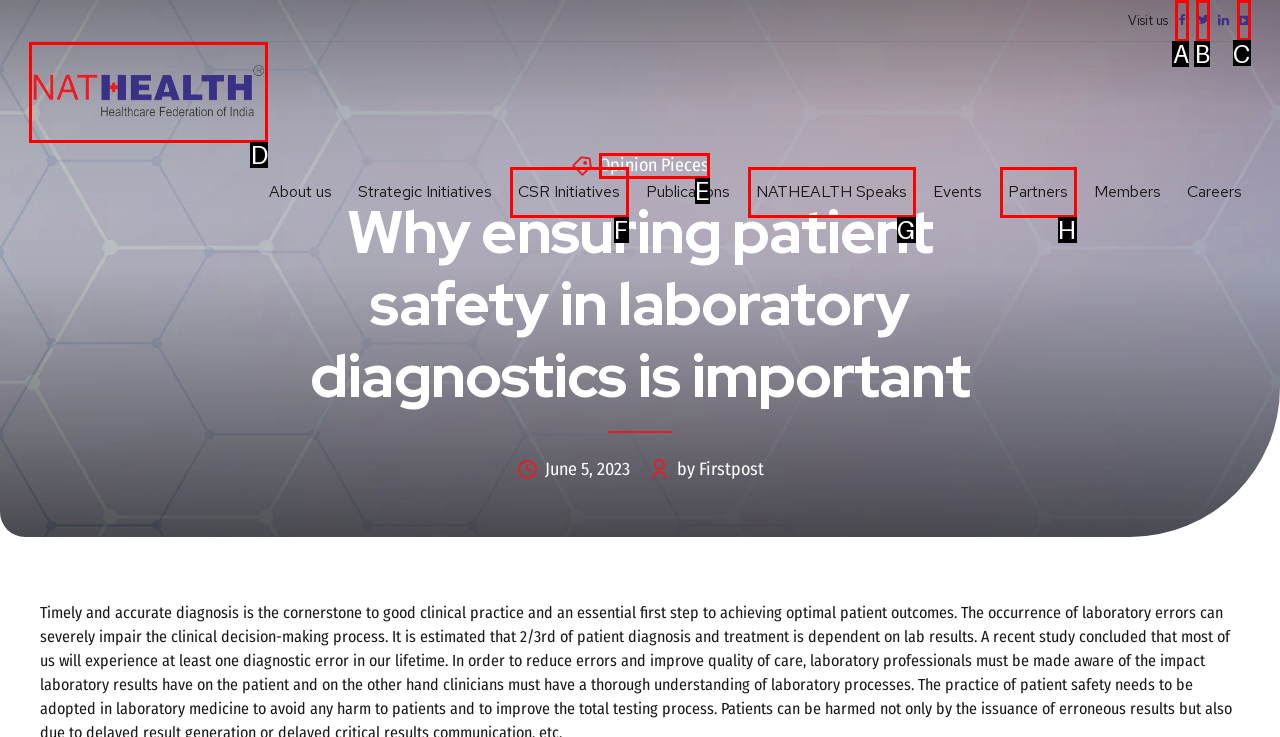Determine the letter of the element to click to accomplish this task: visit the Nathealth website. Respond with the letter.

D